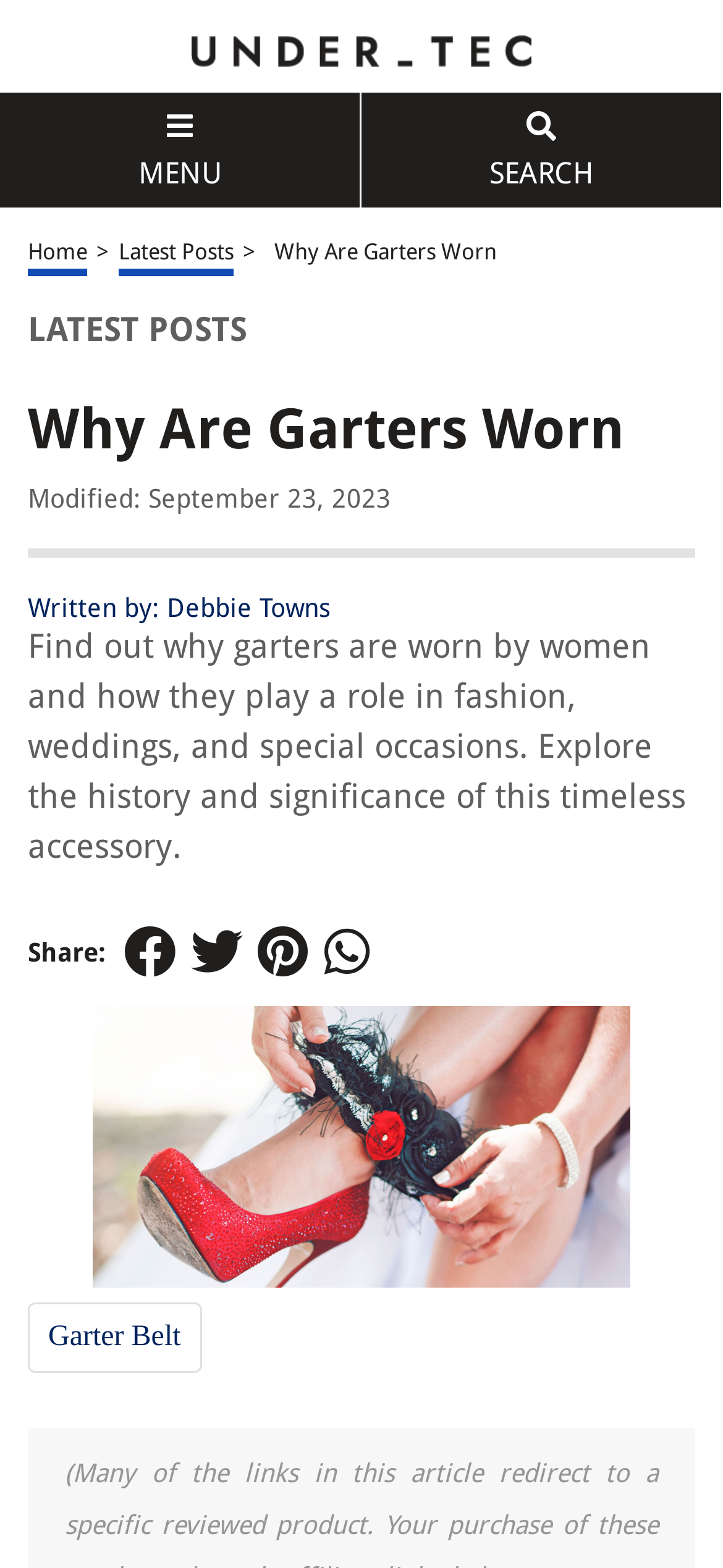Respond with a single word or phrase to the following question: What is the category of the latest post?

Garters